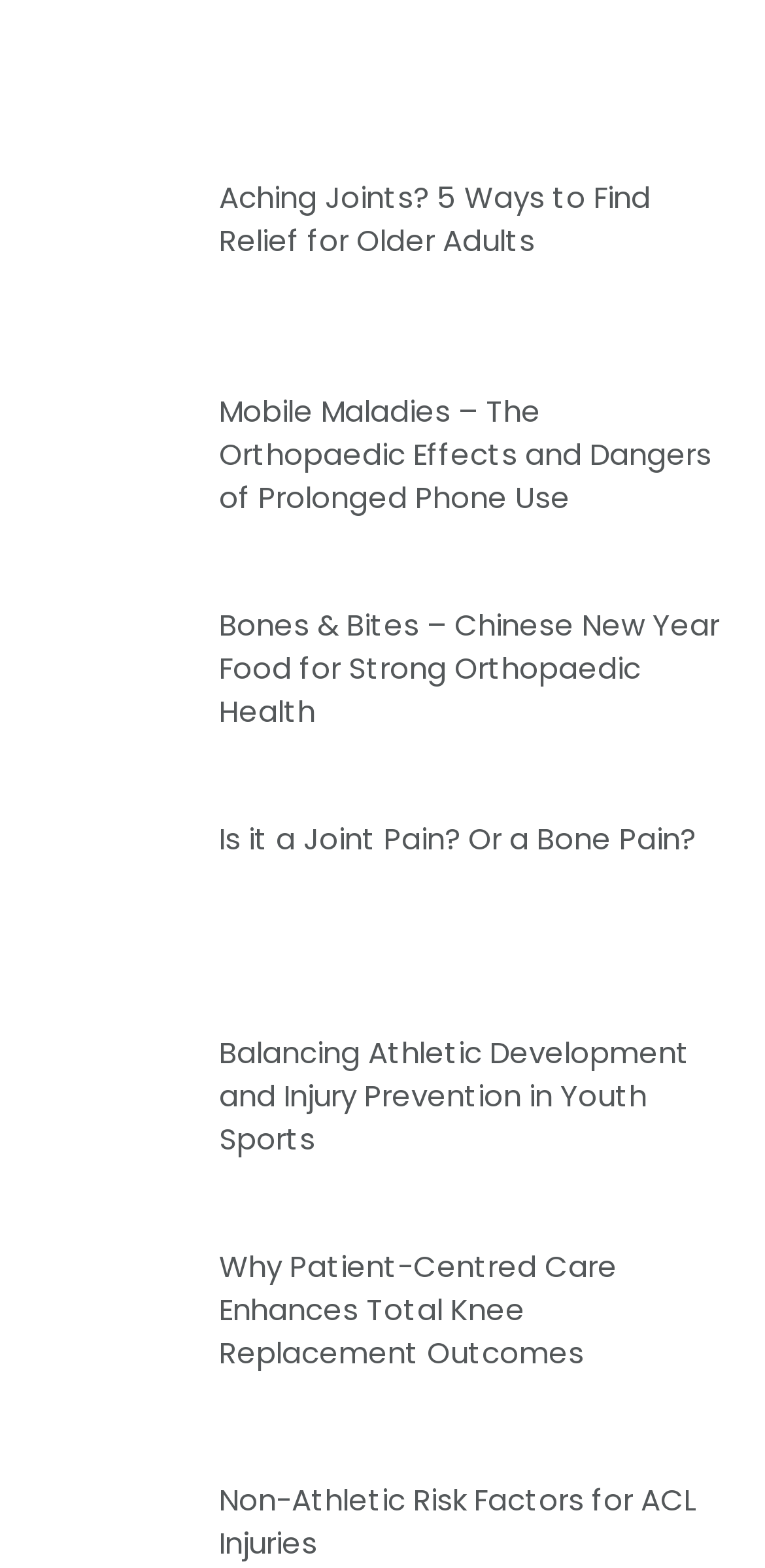Identify the bounding box coordinates for the region to click in order to carry out this instruction: "Read about Aching Joints relief". Provide the coordinates using four float numbers between 0 and 1, formatted as [left, top, right, bottom].

[0.286, 0.113, 0.85, 0.166]